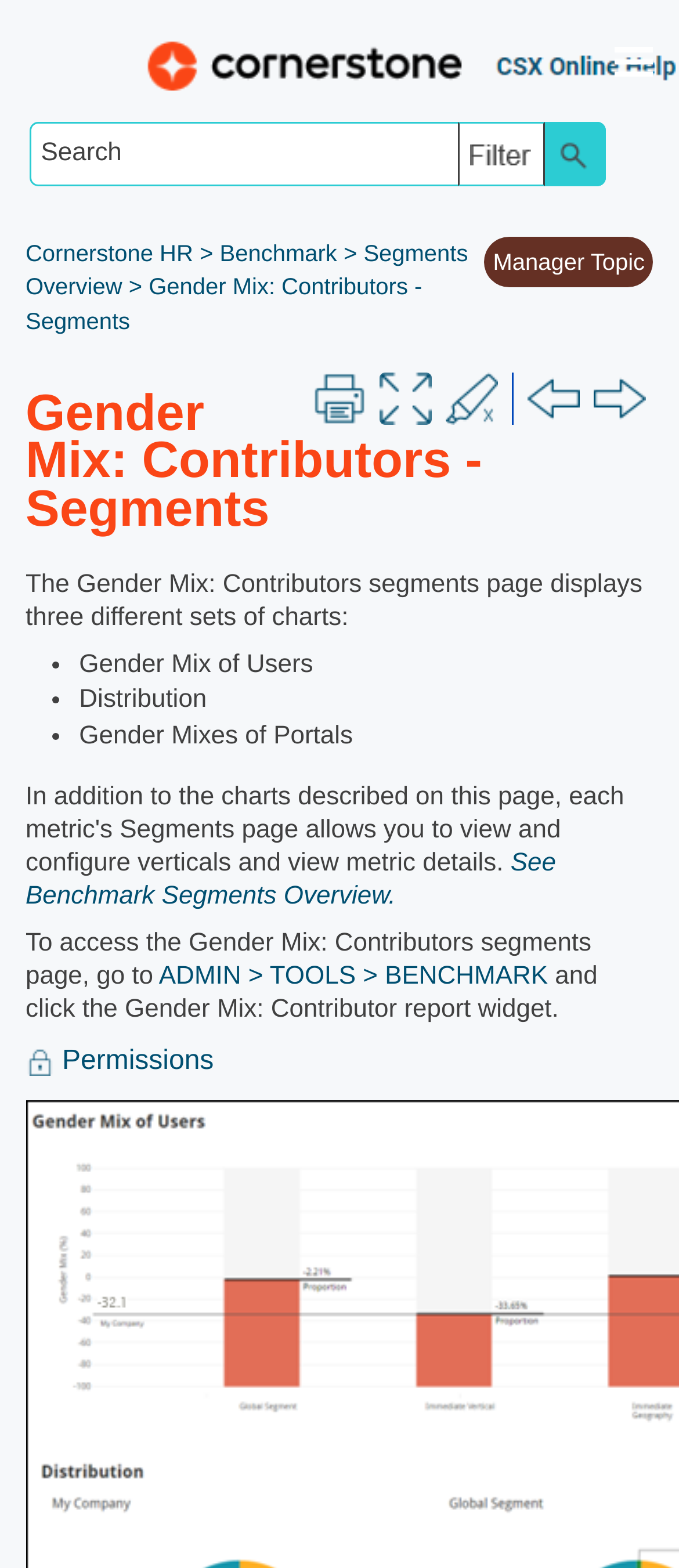Utilize the information from the image to answer the question in detail:
What is the current page about?

Based on the webpage content, it appears that the current page is about Gender Mix: Contributors - Segments, which displays three different sets of charts related to gender mix of users, distribution, and gender mixes of portals.